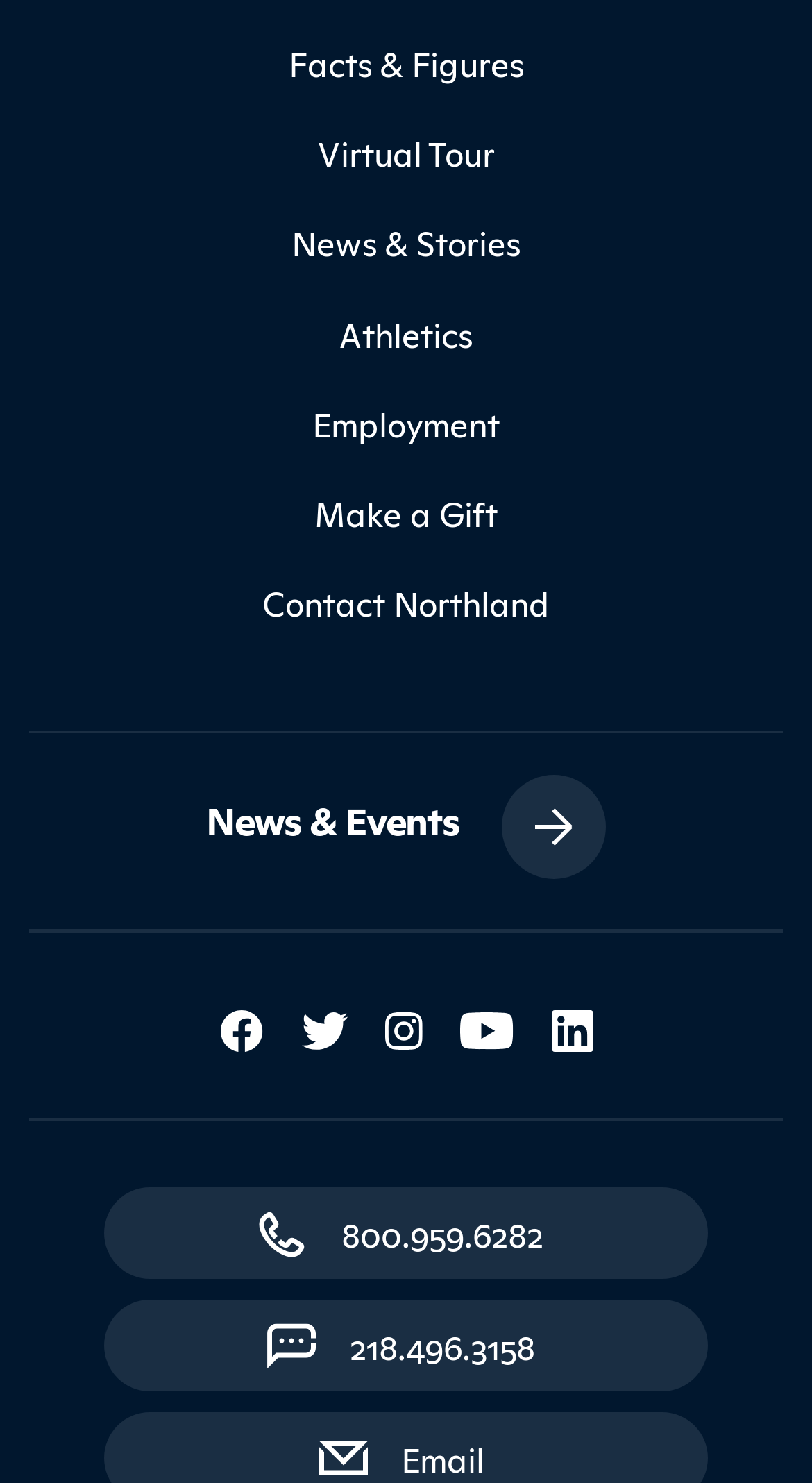Reply to the question with a single word or phrase:
How can I contact Northland?

Phone number and text message